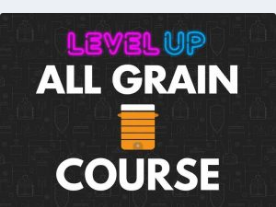What is the purpose of the course?
Based on the screenshot, respond with a single word or phrase.

To improve brewing skills